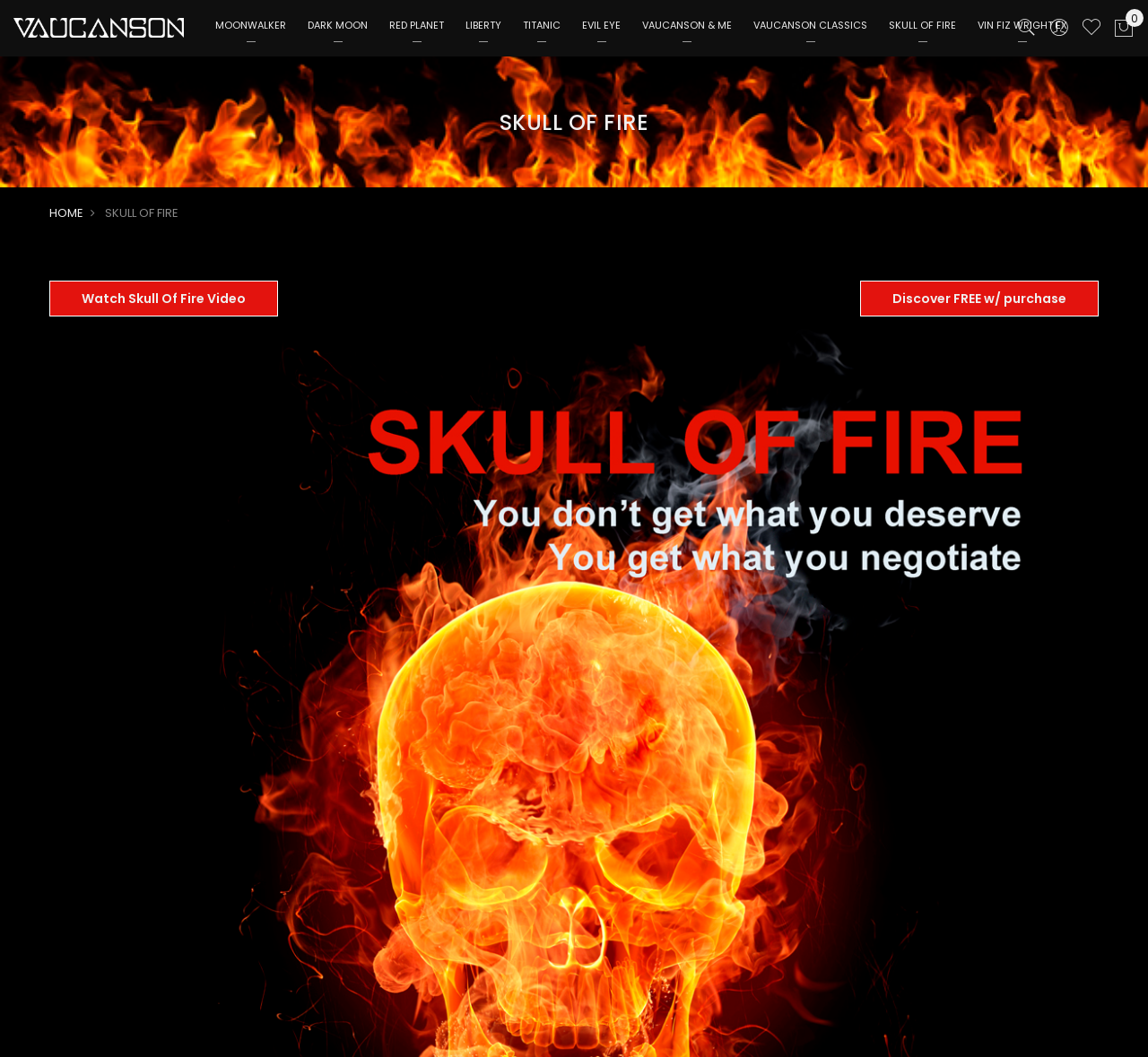Identify the bounding box coordinates for the element that needs to be clicked to fulfill this instruction: "Click on MOONWALKER link". Provide the coordinates in the format of four float numbers between 0 and 1: [left, top, right, bottom].

[0.178, 0.0, 0.259, 0.049]